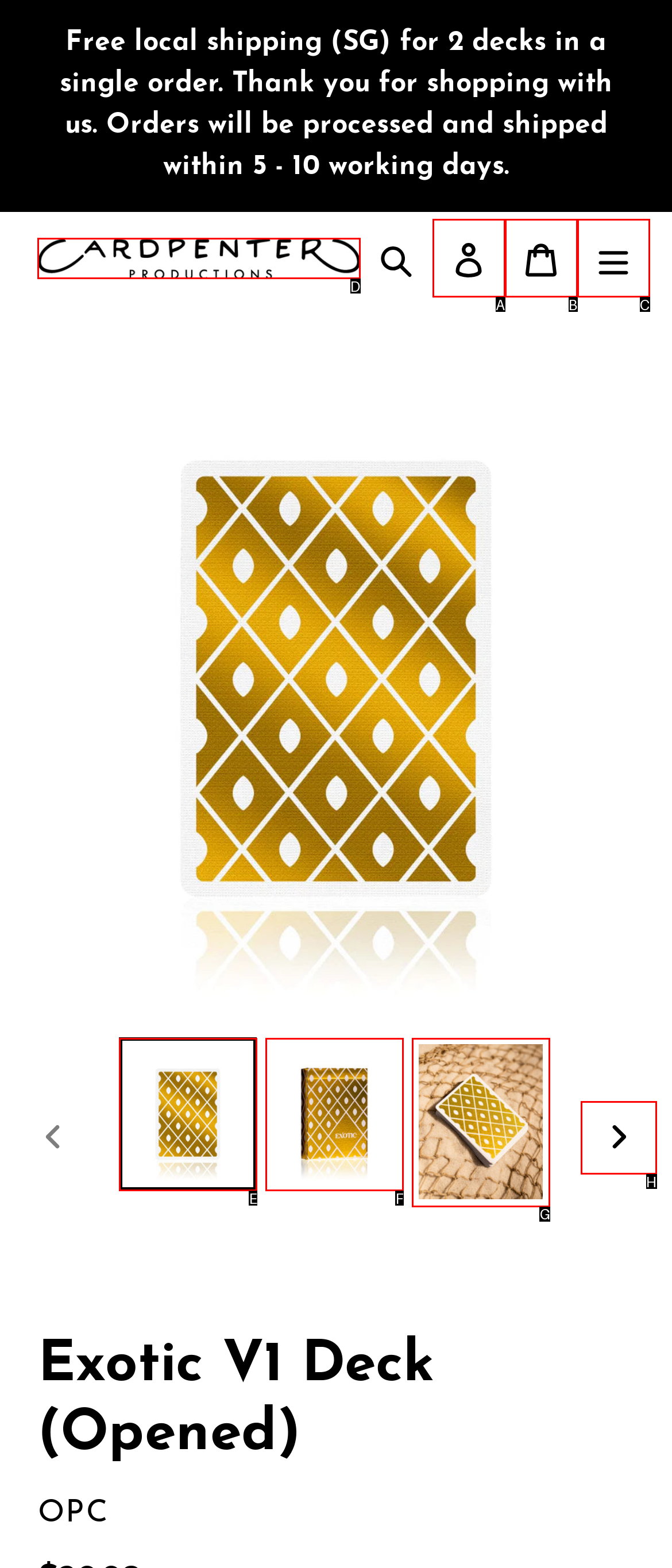Identify which HTML element should be clicked to fulfill this instruction: Go to 'The Cardpenter' website Reply with the correct option's letter.

D